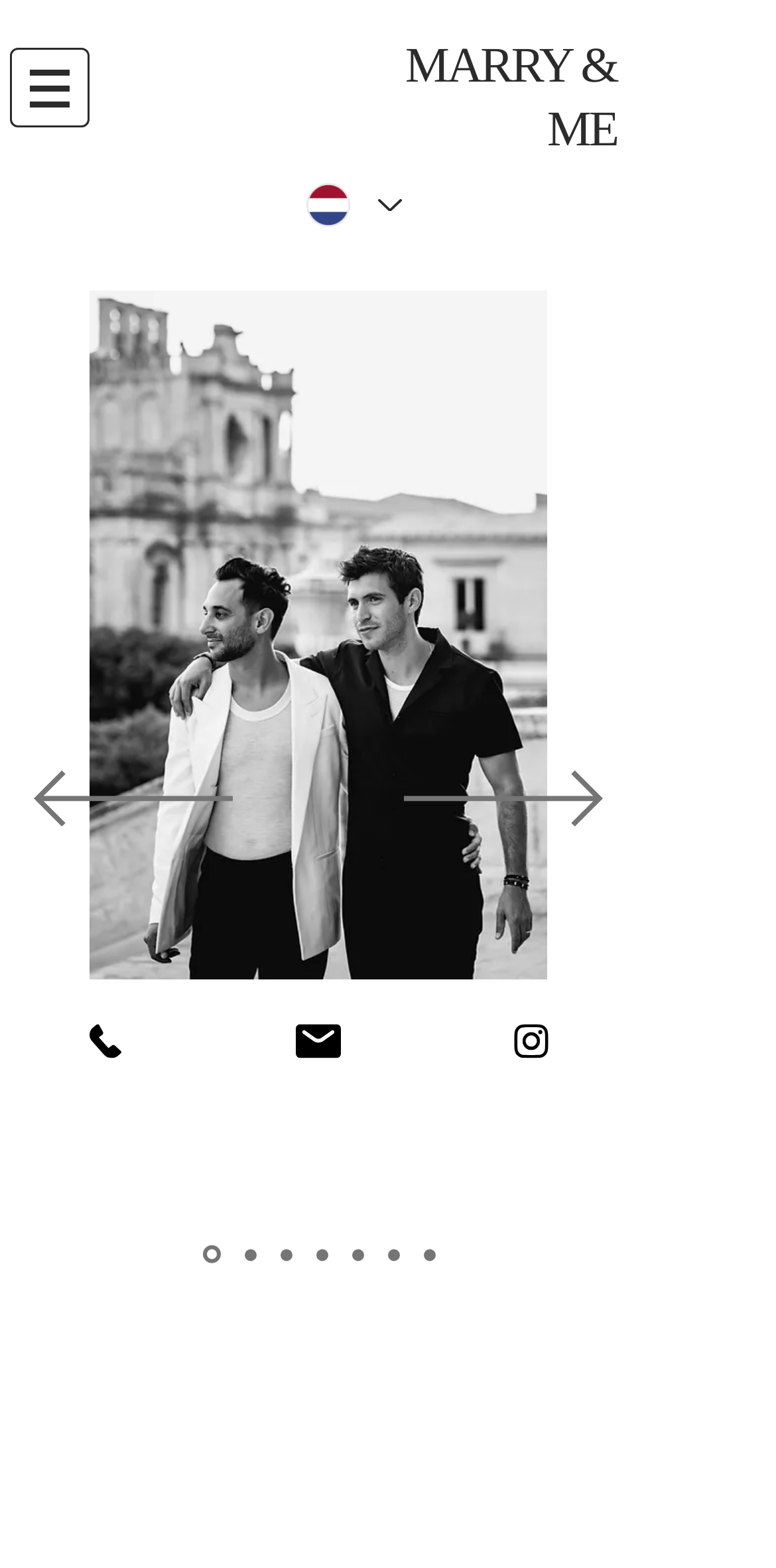Give an extensive and precise description of the webpage.

The webpage is a review page for a wedding photography service called "Marry and Me". At the top, there is a large heading "MARRY & ME" with a link to the same text. Below the heading, there is a language selector dropdown menu, currently set to Dutch.

To the left of the language selector, there is a navigation menu labeled "Site" with a button that has a popup menu. The button is accompanied by a small image.

The main content of the page is a region labeled "Diavoorstelling", which takes up most of the page. Within this region, there are two buttons, "Vorige" (Previous) and "Volgende" (Next), each with an accompanying image. These buttons are likely used to navigate through a slideshow or gallery.

Below the buttons, there is a large image, labeled "M&L-91.jpg", which is likely a wedding photo. Above the image, there is a block of text that reads "Charis (Marry and Me) was the only..." followed by a link to "wedding photographer".

To the right of the image, there is a navigation menu labeled "Dia's" with several links to different wedding albums or galleries, such as "Kopie van Joeri & Milou", "Hasina & Sam", and others.

At the bottom of the page, there are three links to social media or contact pages: "Phone", "Letters", and "Instagram", each accompanied by a small image.